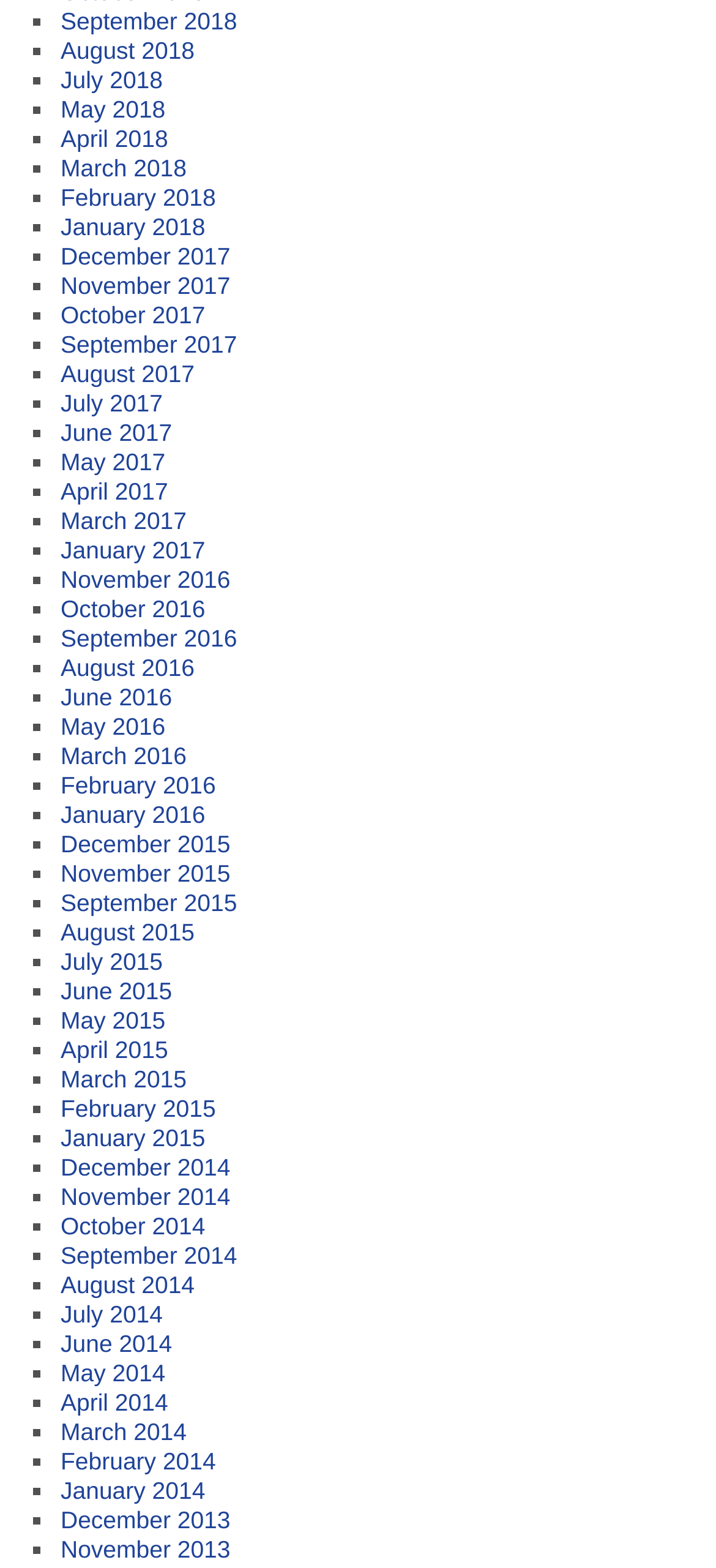Determine the bounding box coordinates of the UI element that matches the following description: "September 2017". The coordinates should be four float numbers between 0 and 1 in the format [left, top, right, bottom].

[0.085, 0.211, 0.331, 0.228]